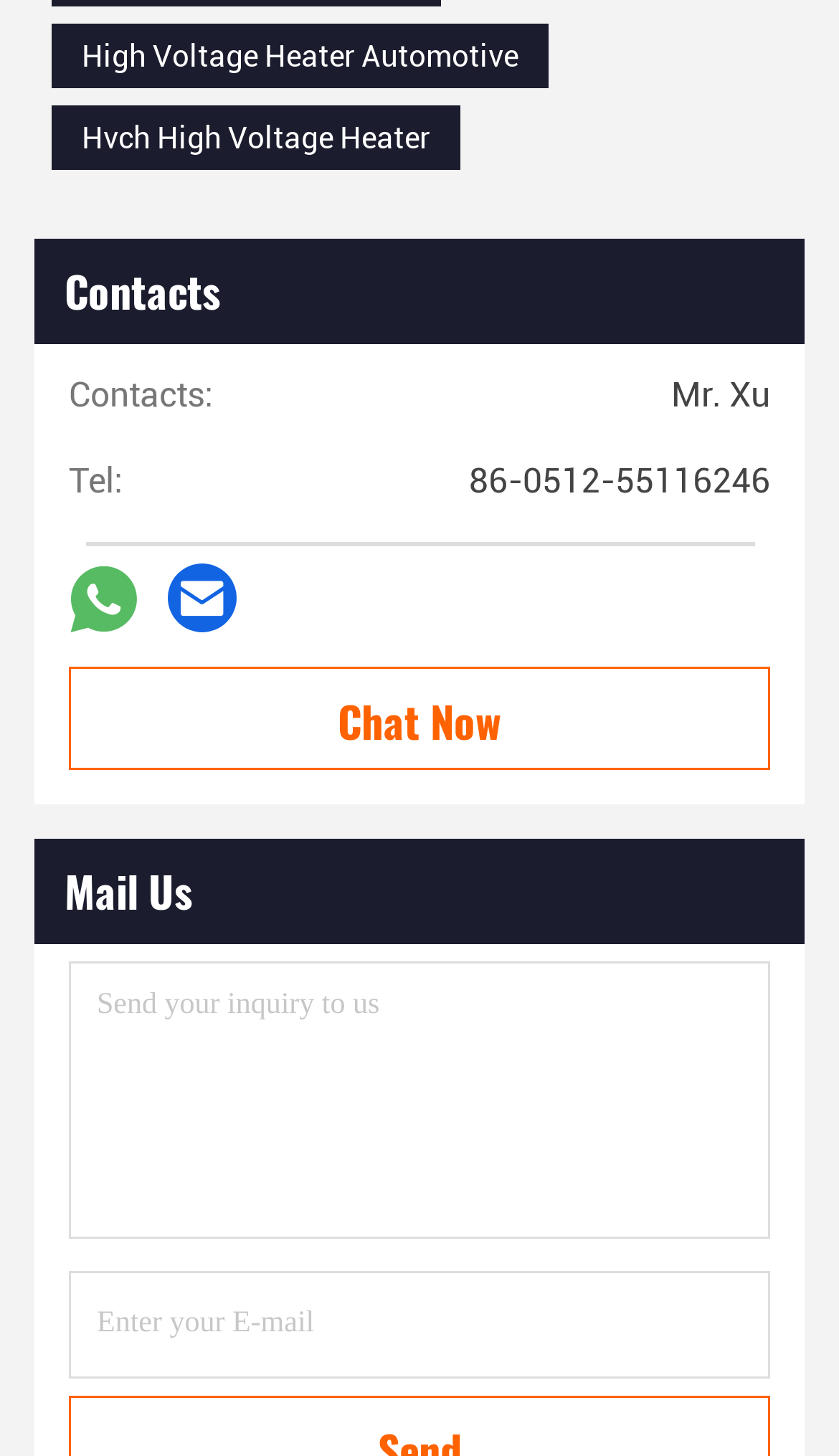Locate and provide the bounding box coordinates for the HTML element that matches this description: "placeholder="Enter your E-mail"".

[0.082, 0.873, 0.918, 0.947]